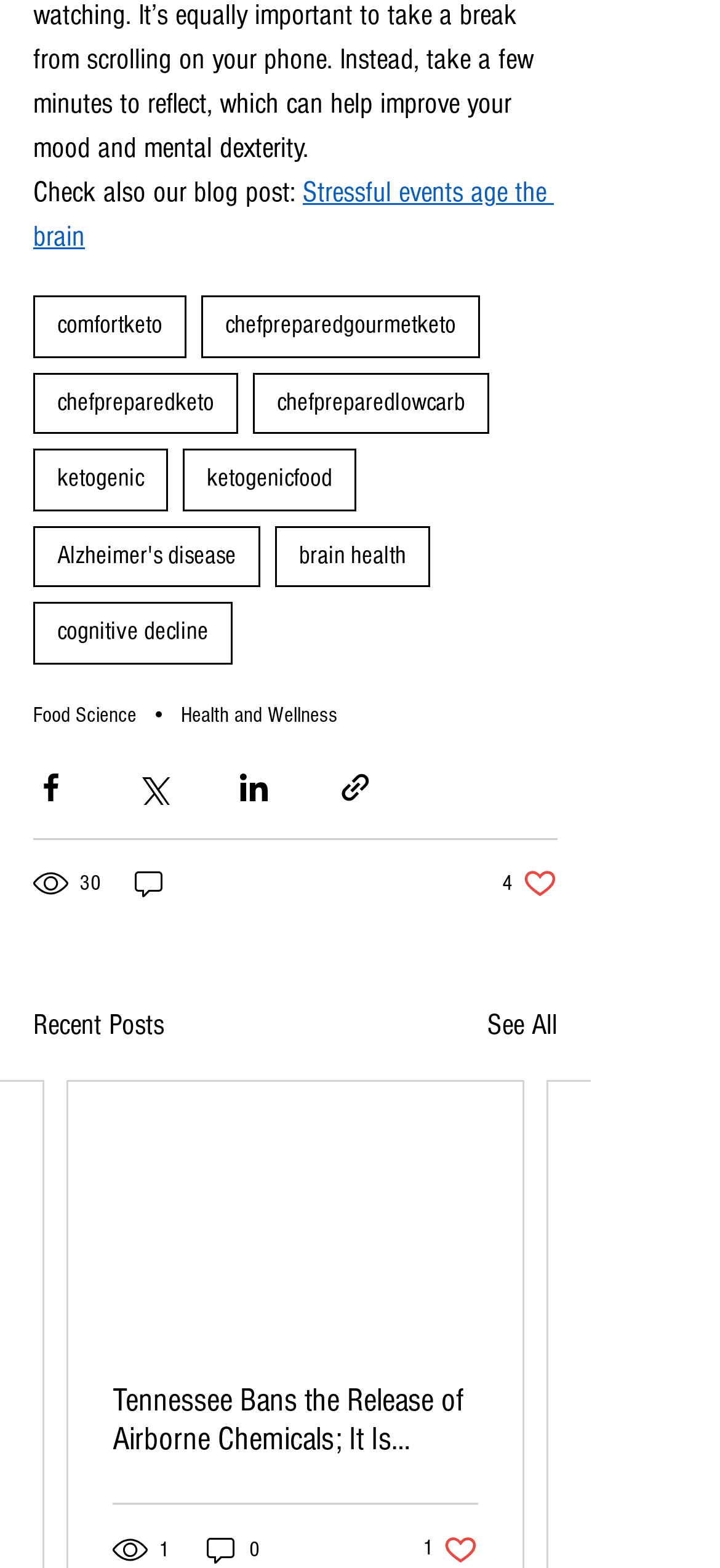From the element description: "https://t.me/joinchat/2_-GAzcXmIRjODNh", extract the bounding box coordinates of the UI element. The coordinates should be expressed as four float numbers between 0 and 1, in the order [left, top, right, bottom].

None